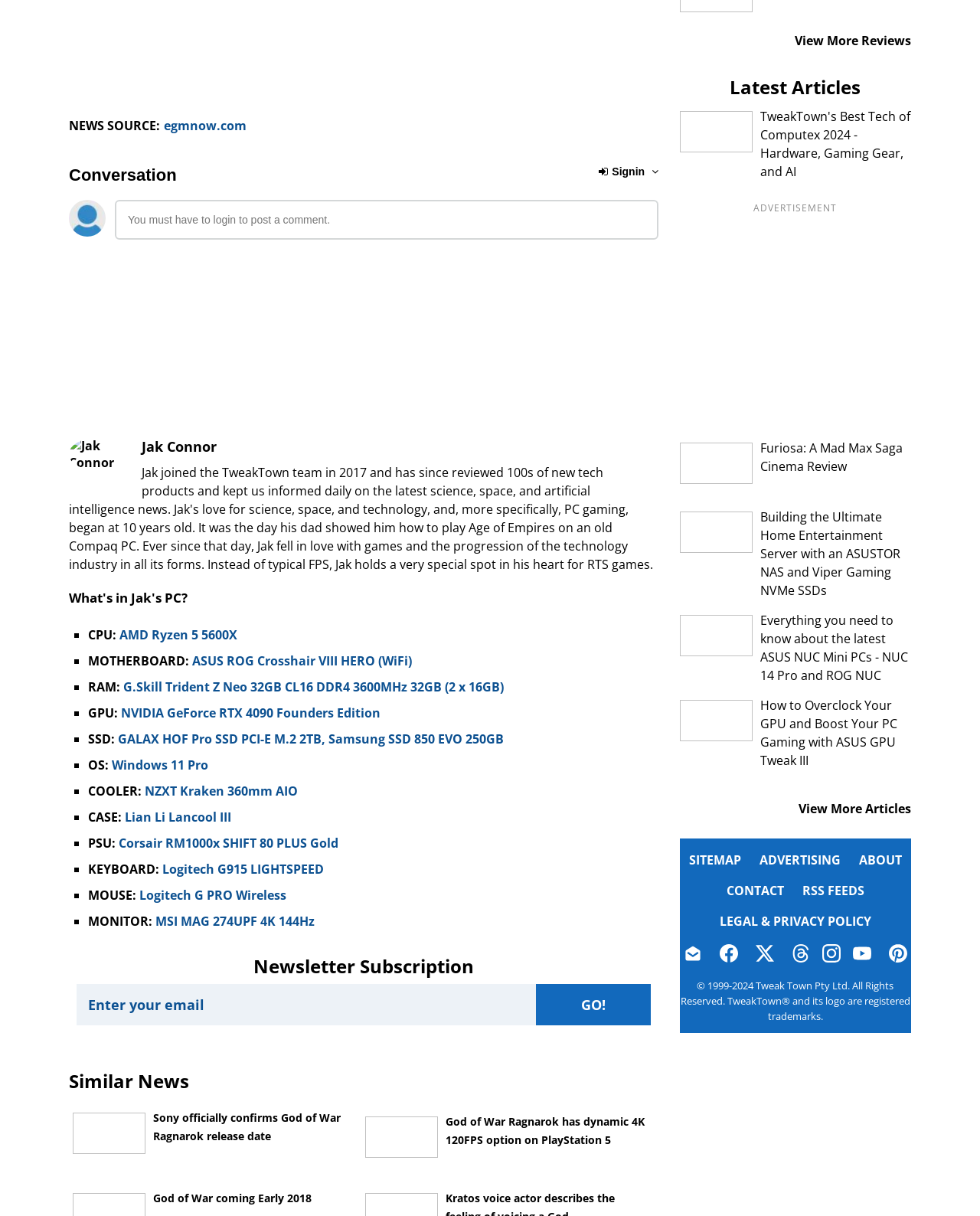What is the name of the person whose PC components are listed?
Please provide a comprehensive answer based on the details in the screenshot.

The webpage has a heading 'What's in Jak's PC?' and lists various PC components, so the person whose PC components are listed is Jak Connor.